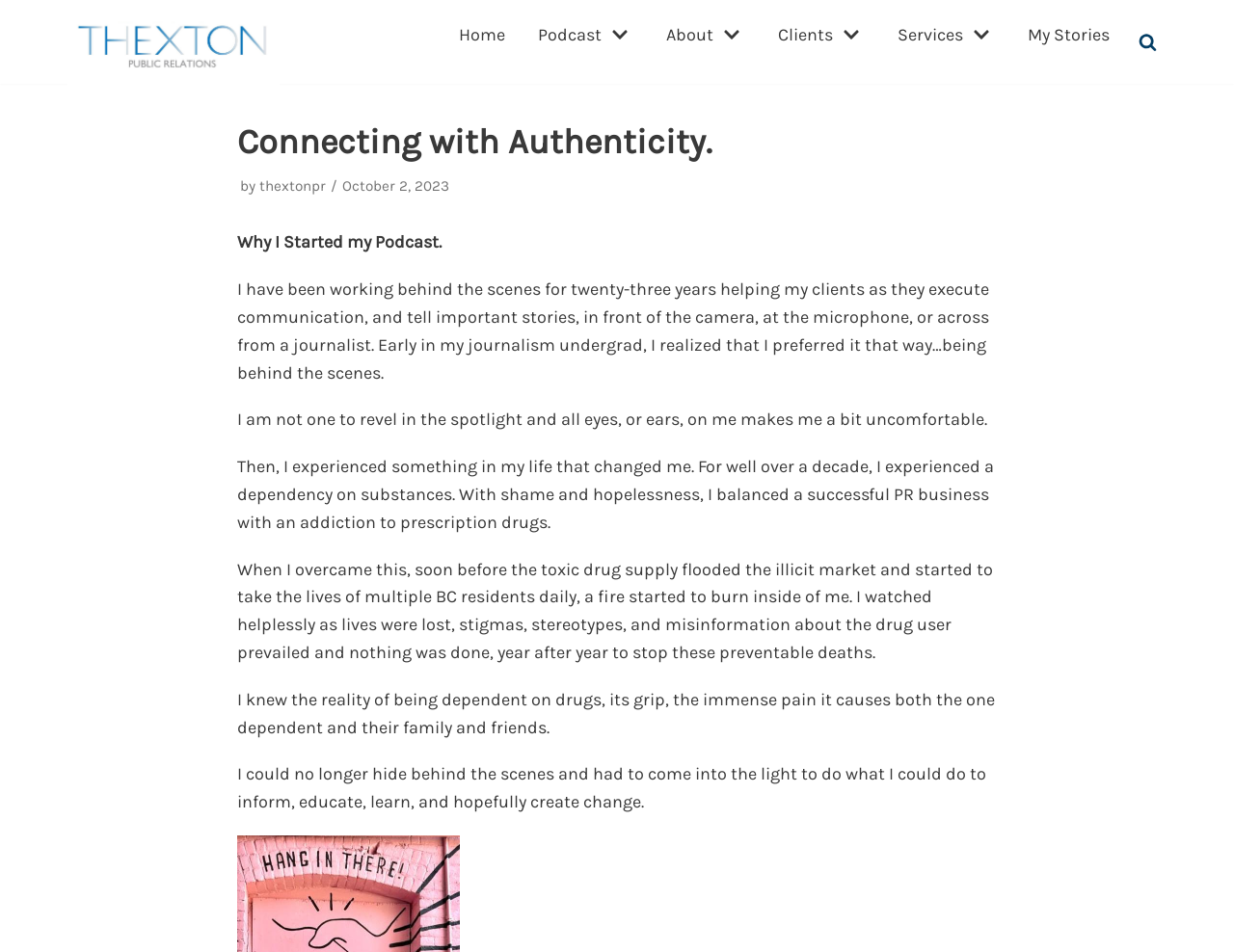Determine the bounding box coordinates of the clickable element to complete this instruction: "Explore the 'My Stories' section". Provide the coordinates in the format of four float numbers between 0 and 1, [left, top, right, bottom].

[0.833, 0.022, 0.899, 0.051]